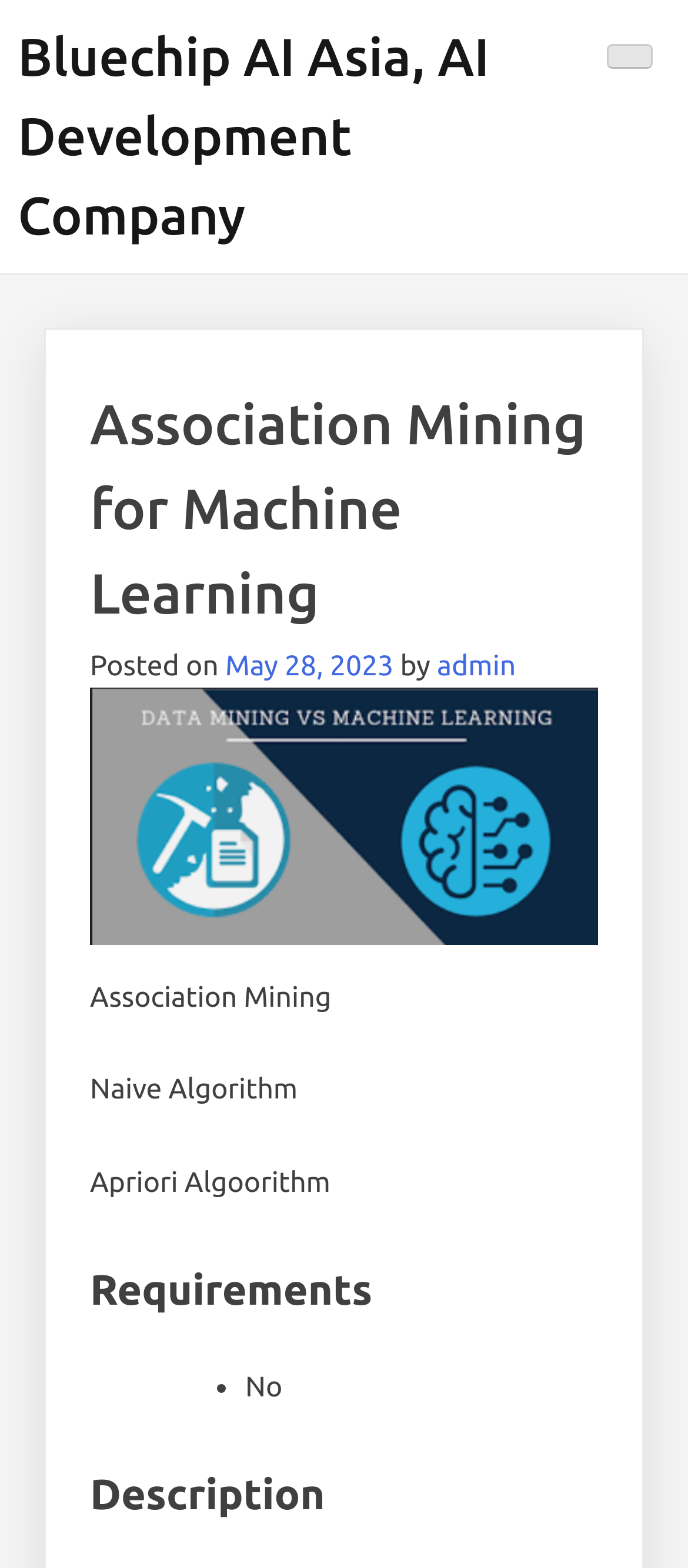What is the date of the article?
Answer the question in a detailed and comprehensive manner.

I found the date of the article by looking at the text 'Posted on' followed by a link 'May 28, 2023' which indicates the date the article was posted.